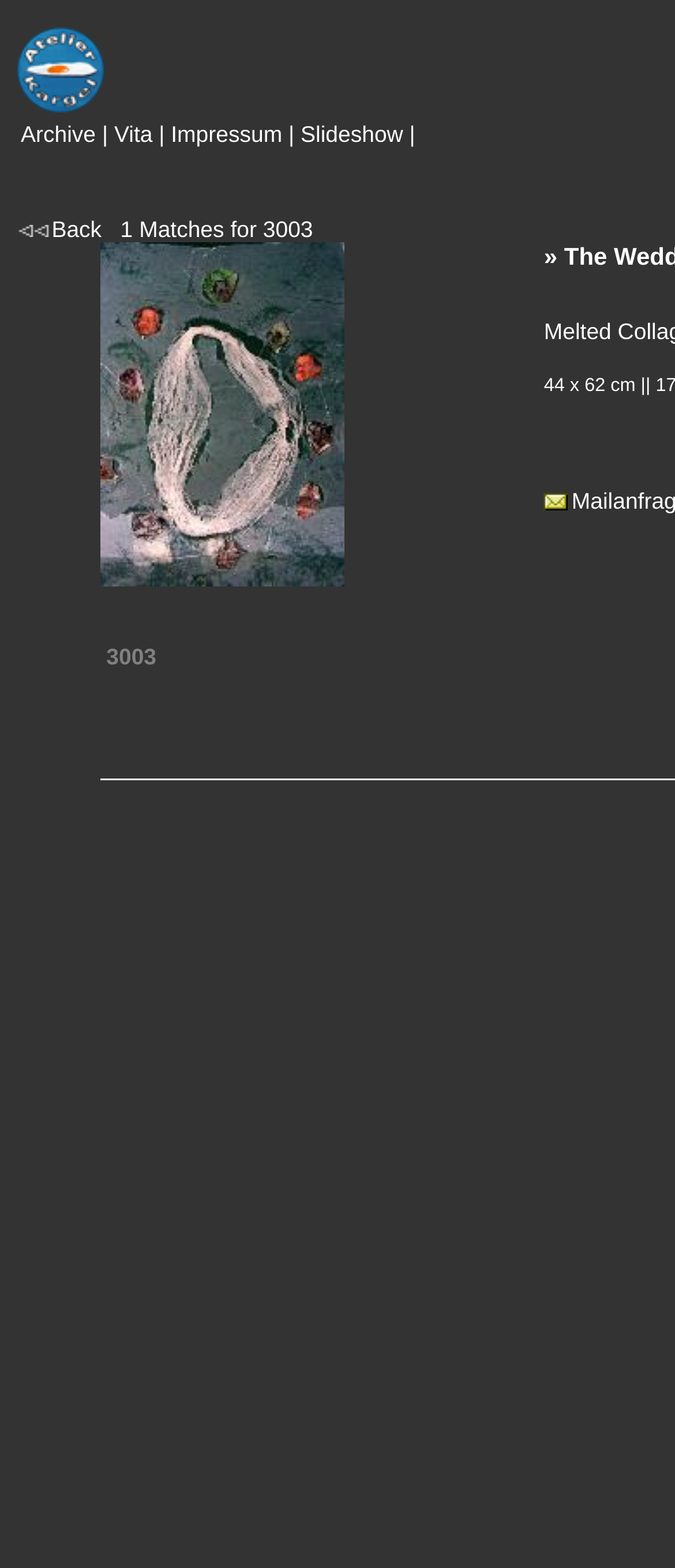How many links are in the top navigation bar?
By examining the image, provide a one-word or phrase answer.

5